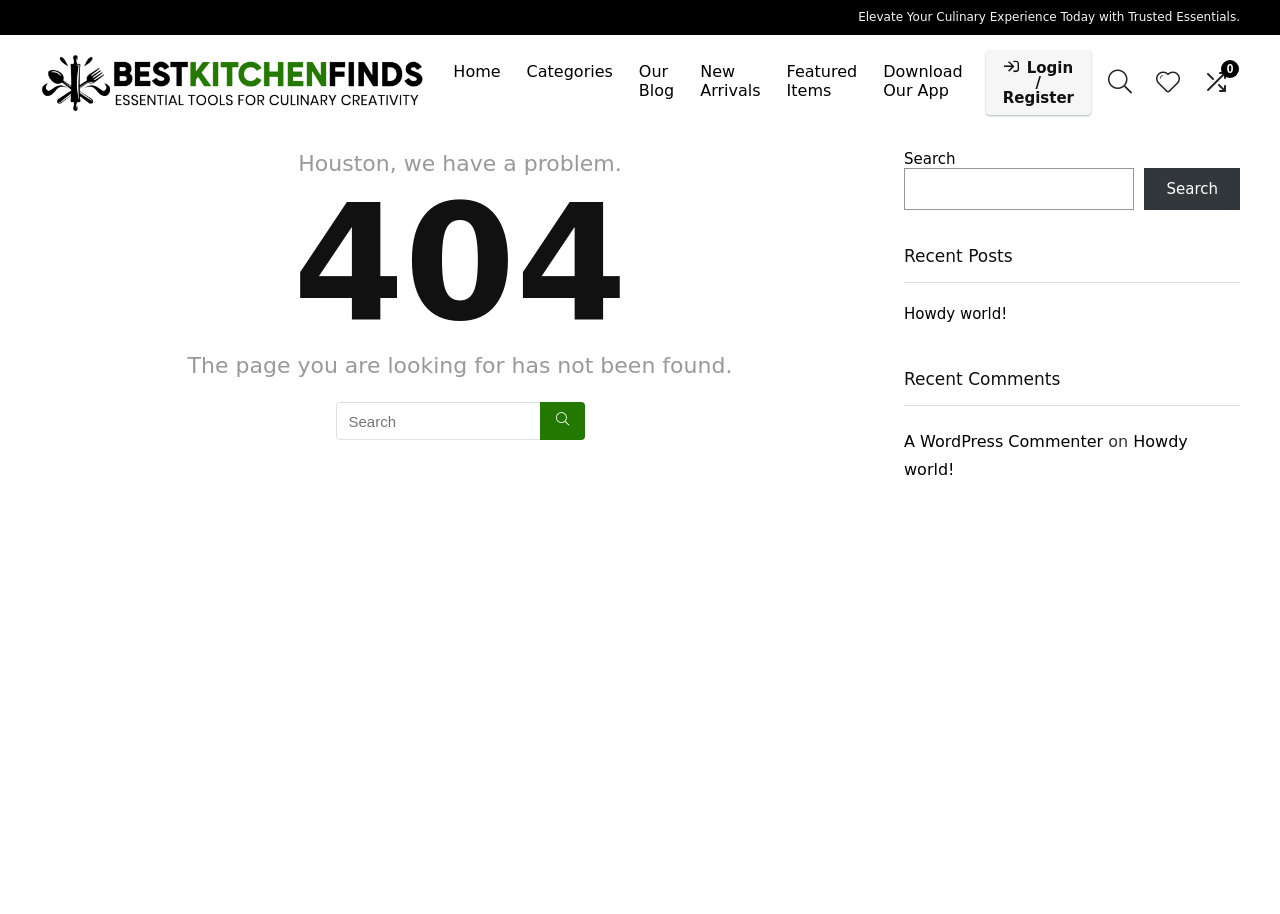Locate the bounding box coordinates of the clickable region to complete the following instruction: "Click on the Howdy world! link."

[0.706, 0.334, 0.787, 0.353]